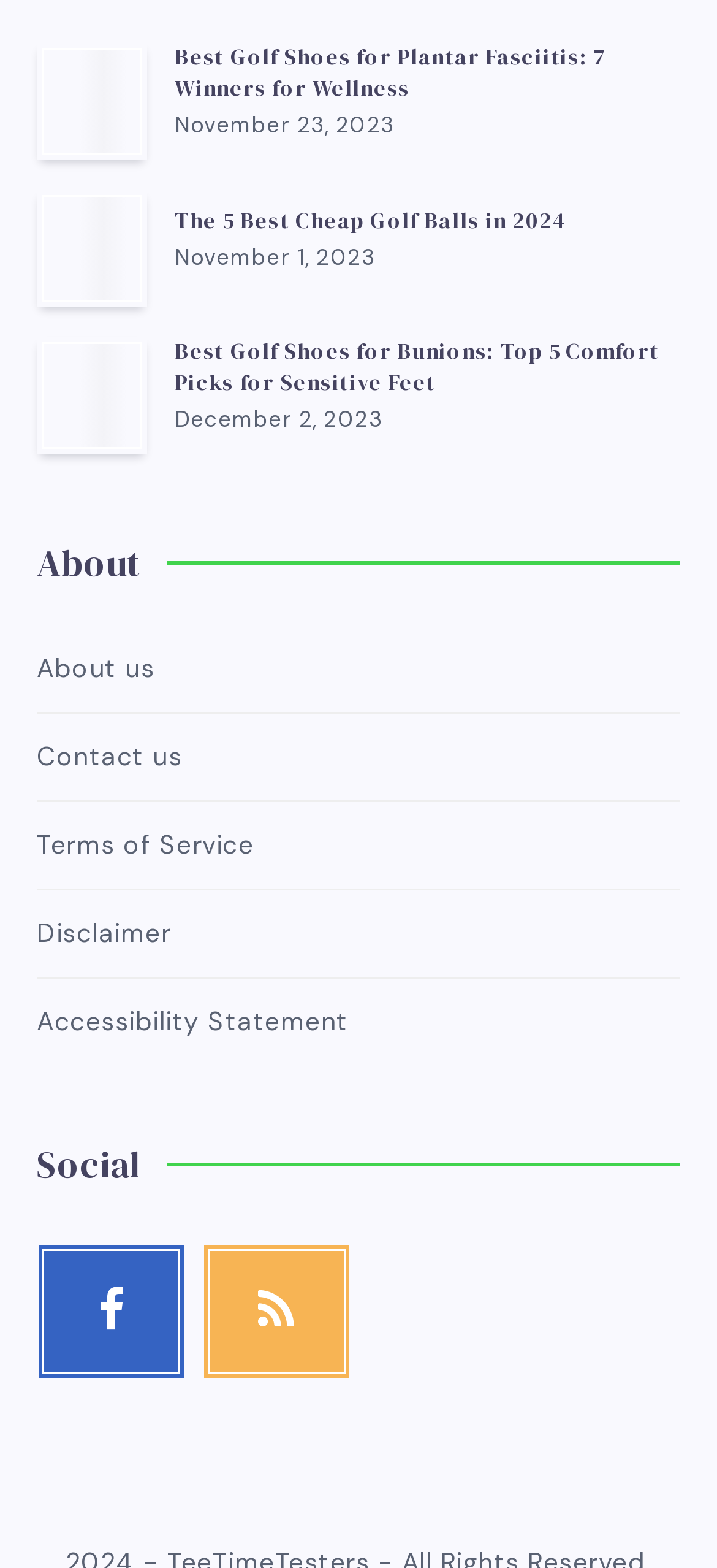Determine the bounding box coordinates of the region I should click to achieve the following instruction: "Share this post on Facebook". Ensure the bounding box coordinates are four float numbers between 0 and 1, i.e., [left, top, right, bottom].

None